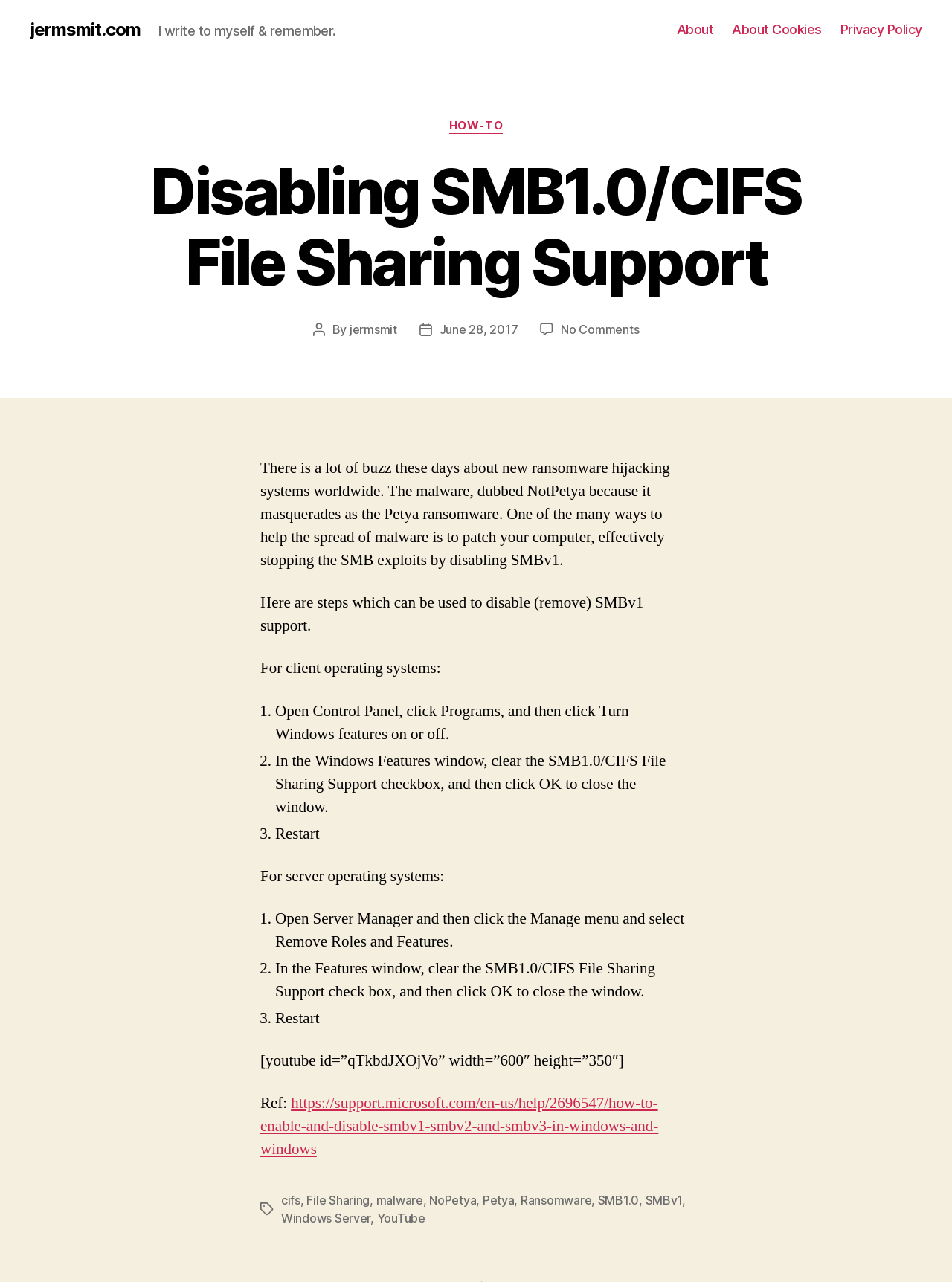Indicate the bounding box coordinates of the clickable region to achieve the following instruction: "Read the 'Disabling SMB1.0/CIFS File Sharing Support' post."

[0.109, 0.122, 0.891, 0.233]